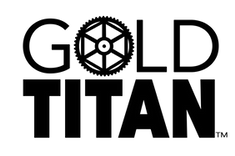What is integrated into the letter 'O' of 'GOLD'?
Based on the screenshot, provide a one-word or short-phrase response.

A stylized gear graphic